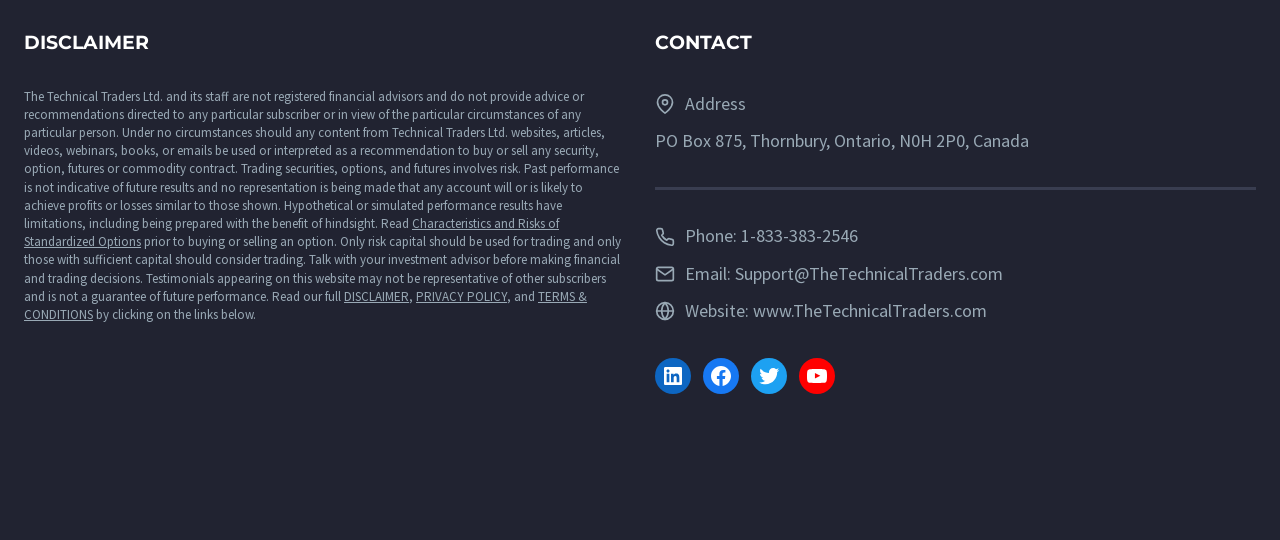Could you determine the bounding box coordinates of the clickable element to complete the instruction: "Contact us by phone"? Provide the coordinates as four float numbers between 0 and 1, i.e., [left, top, right, bottom].

[0.579, 0.416, 0.67, 0.458]